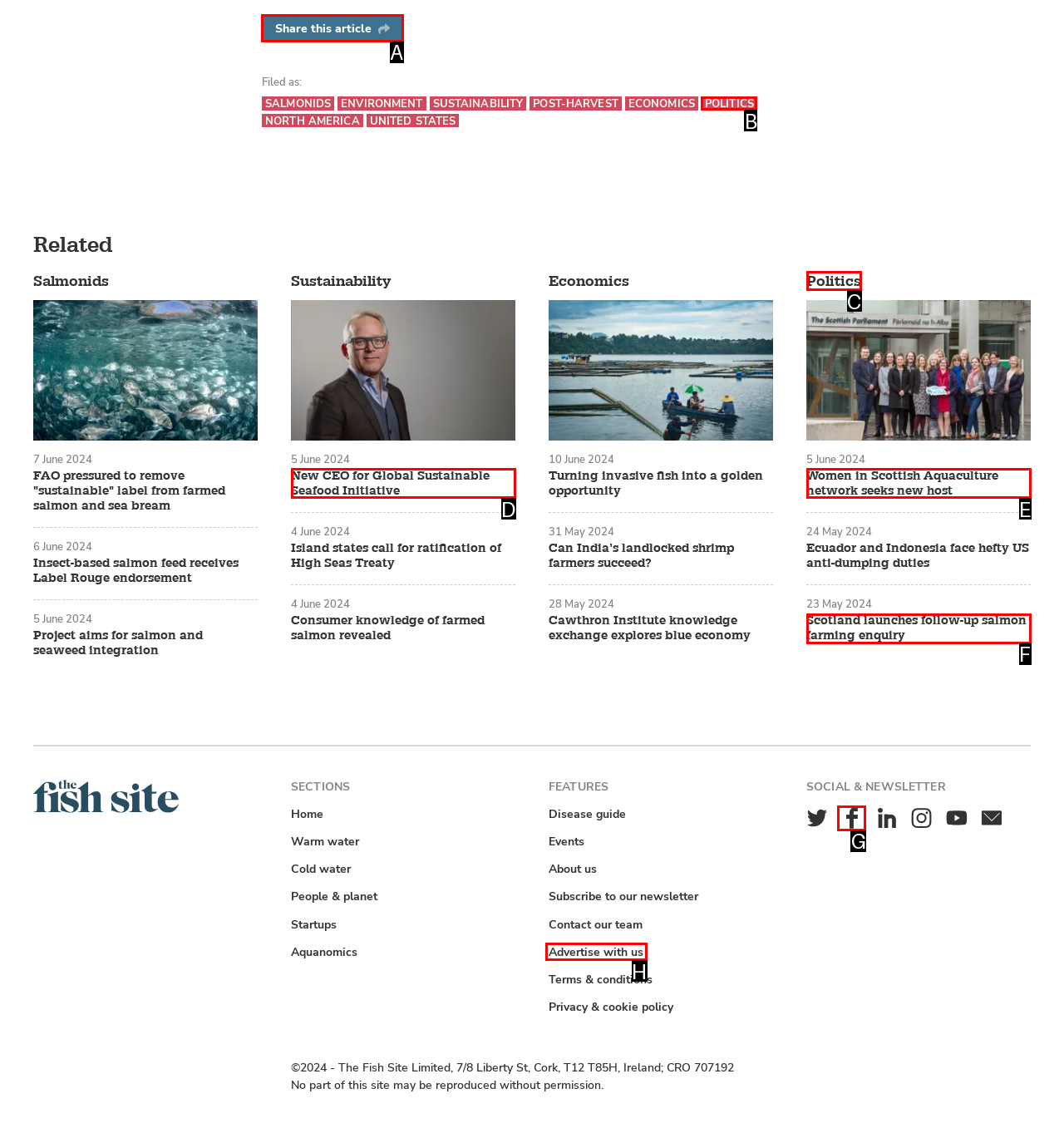Based on the task: Click the 'Share this article' button, which UI element should be clicked? Answer with the letter that corresponds to the correct option from the choices given.

A